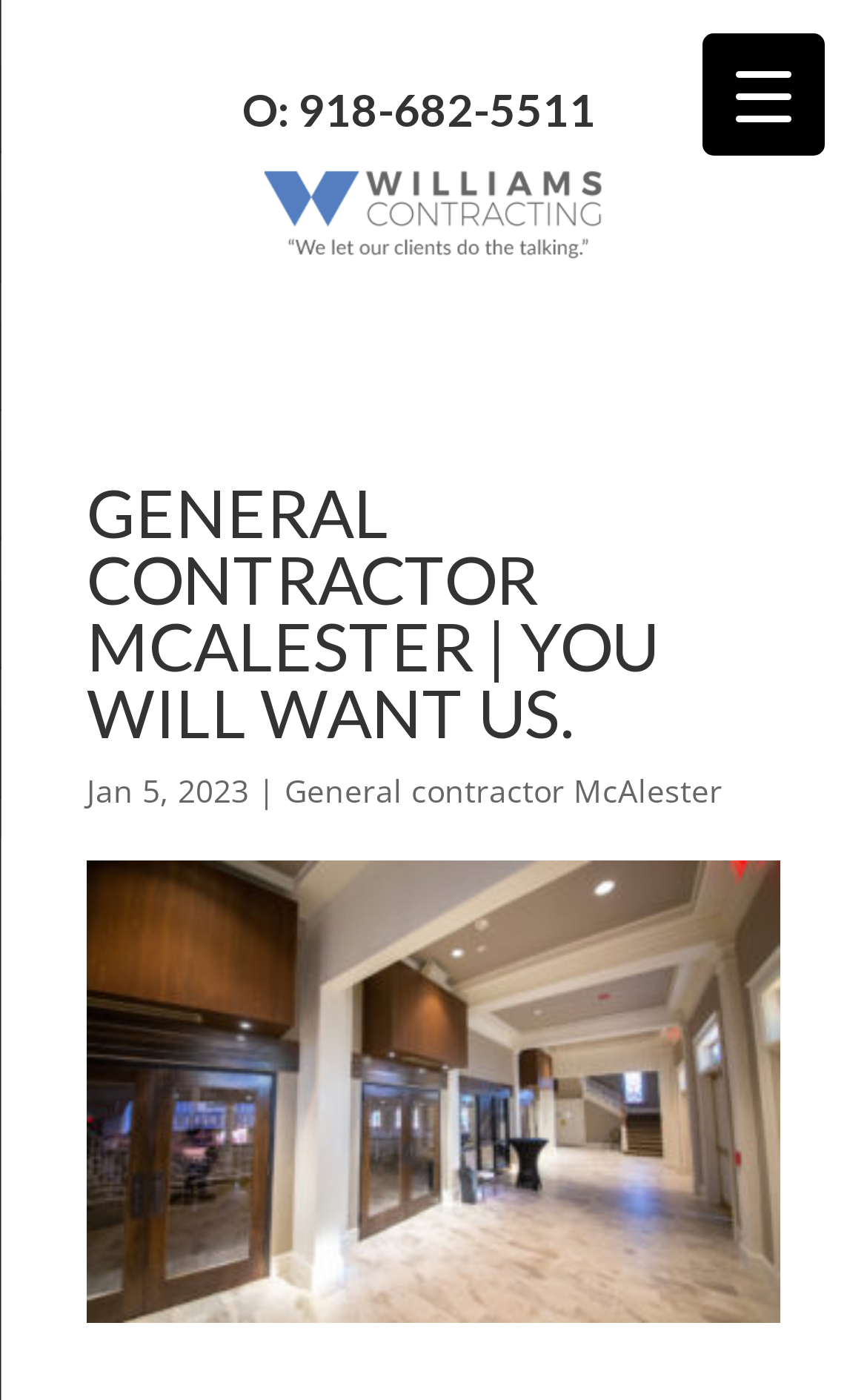What is the phone number on the webpage?
Using the image as a reference, answer the question with a short word or phrase.

918-682-5511